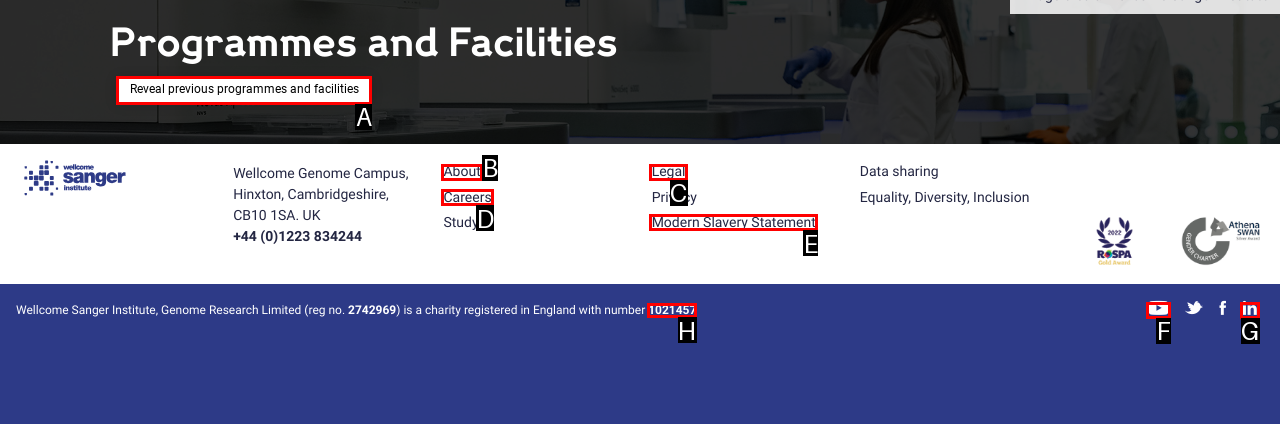Determine which element should be clicked for this task: Check the 'Wellcome Sanger Institute' charity registration number
Answer with the letter of the selected option.

H